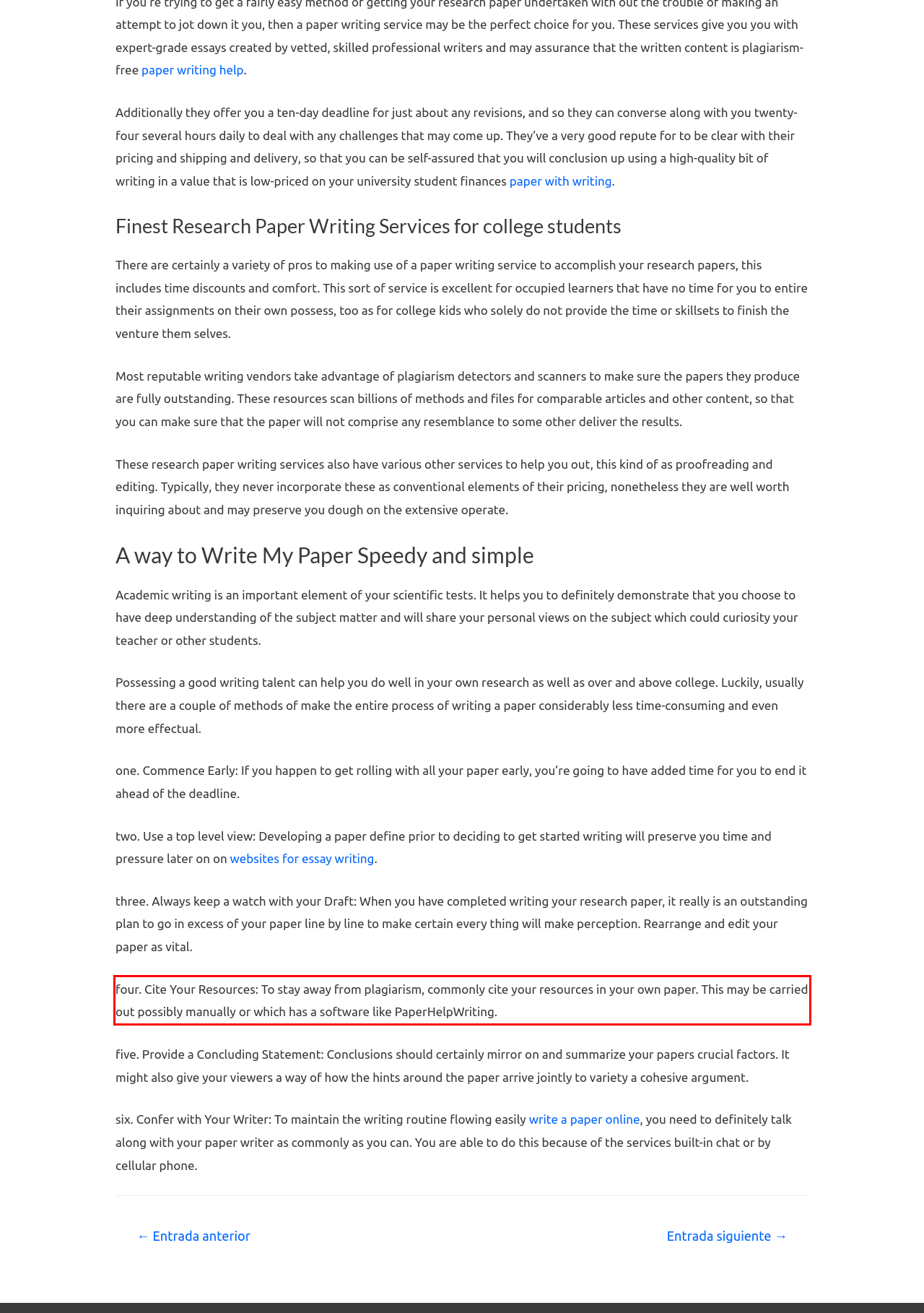Look at the screenshot of the webpage, locate the red rectangle bounding box, and generate the text content that it contains.

four. Cite Your Resources: To stay away from plagiarism, commonly cite your resources in your own paper. This may be carried out possibly manually or which has a software like PaperHelpWriting.